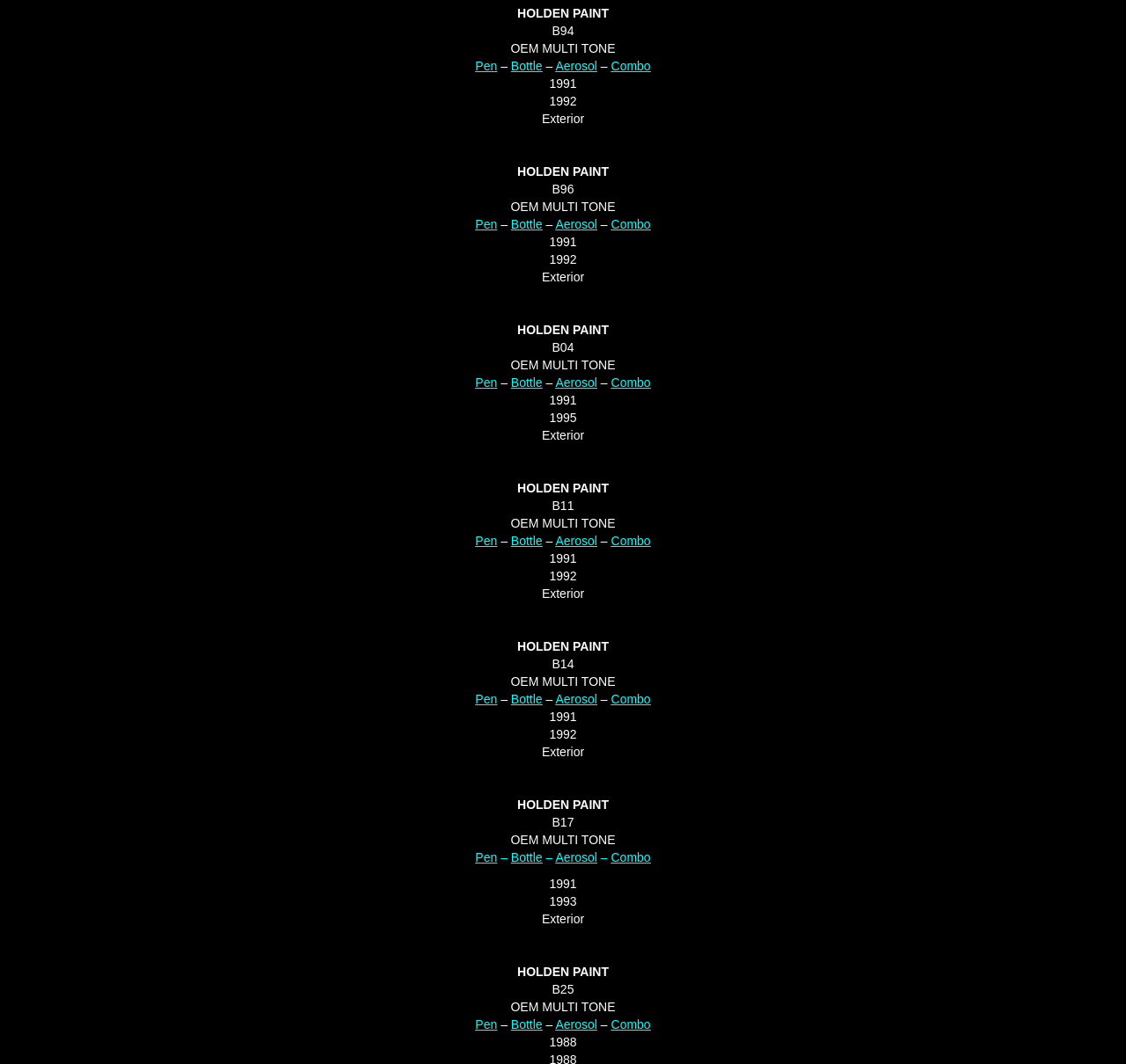Use a single word or phrase to answer the following:
What are the available formats for the paint?

Pen, Bottle, Aerosol, Combo